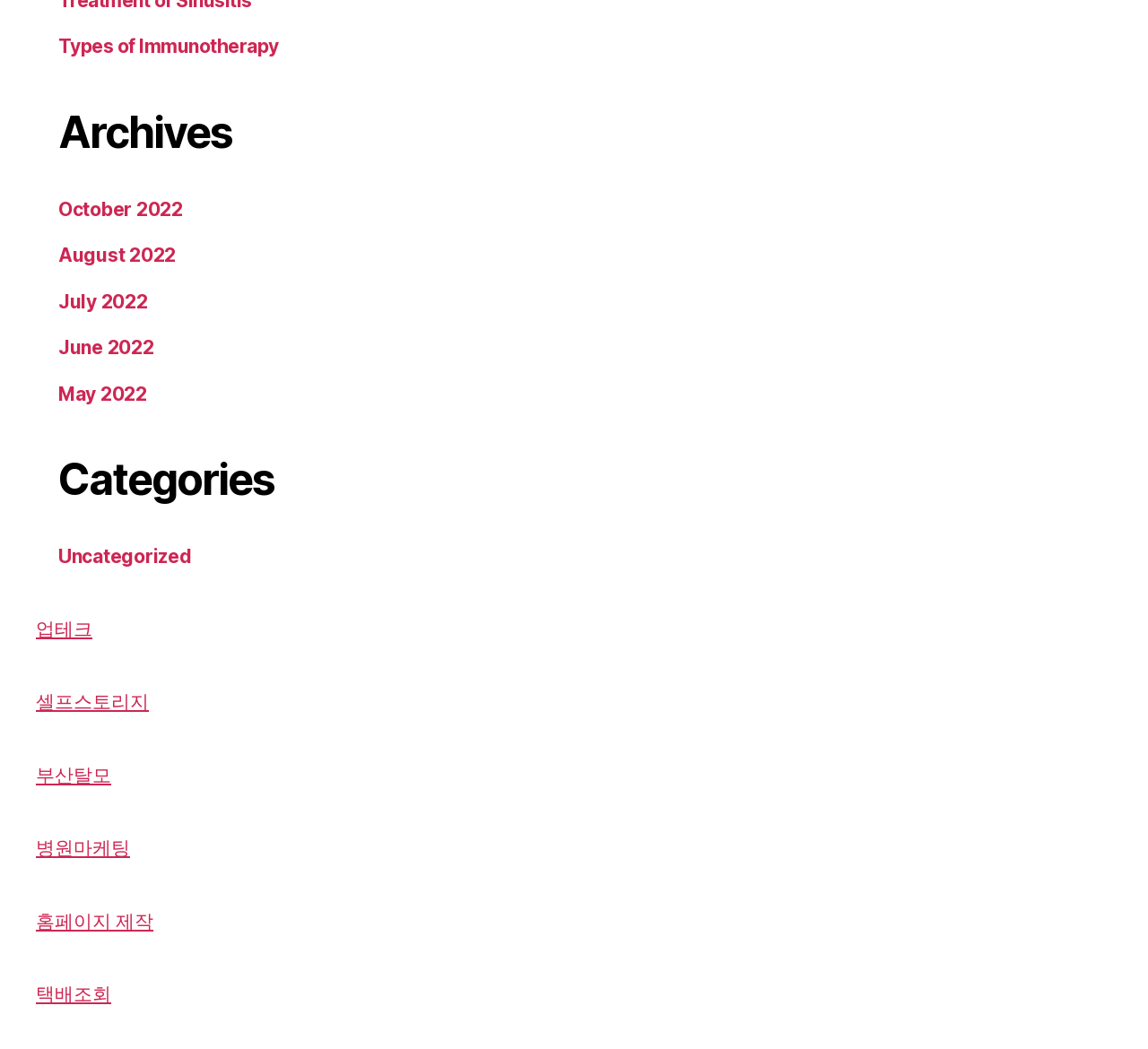Respond to the question with just a single word or phrase: 
What is the last link under the 'Categories' heading?

Uncategorized